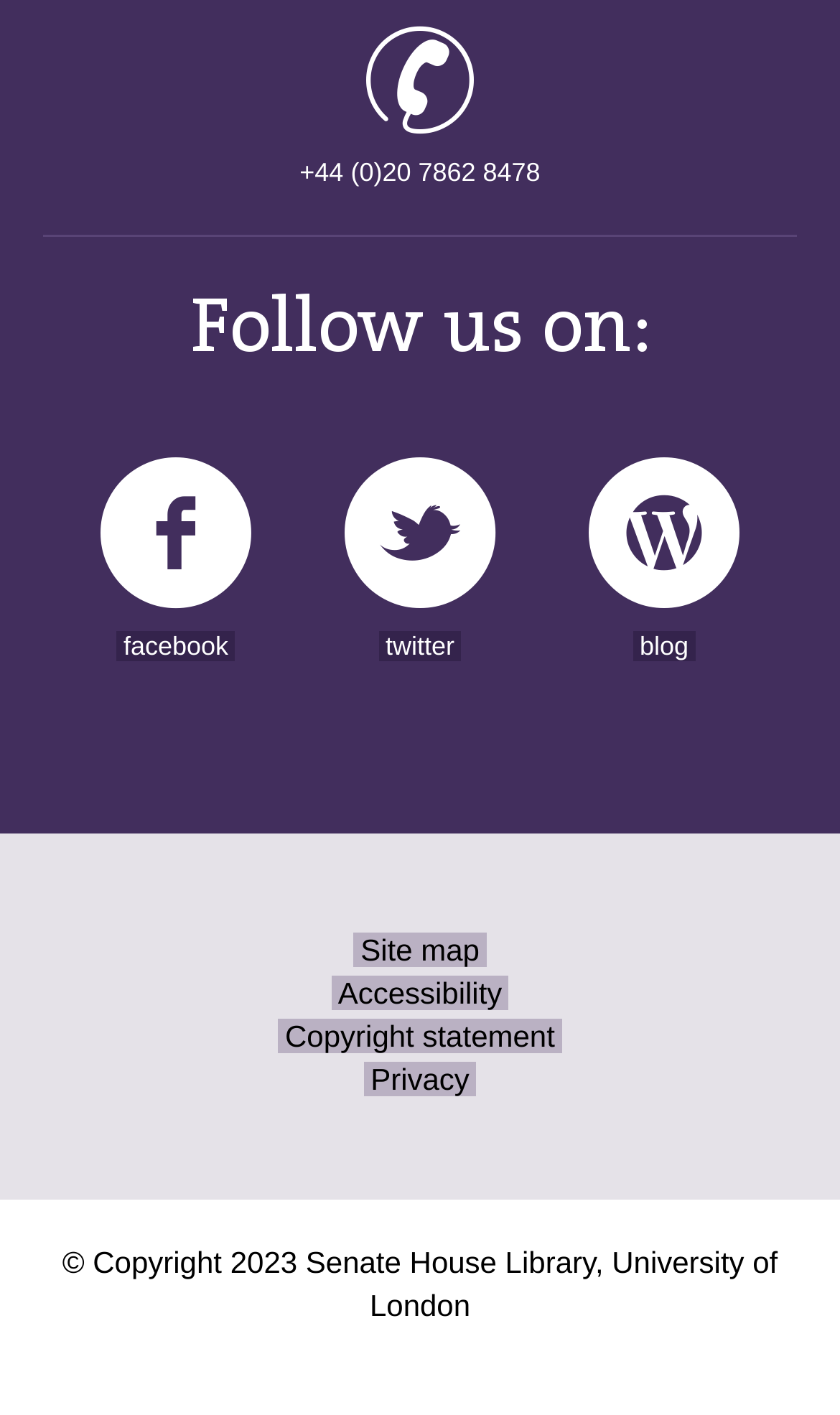Answer the question using only one word or a concise phrase: How many social media links are available?

3